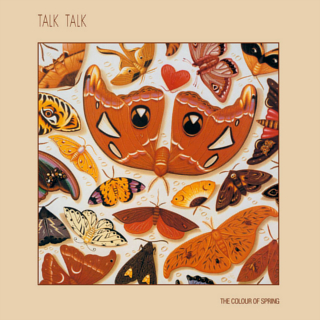Explain the image in a detailed and thorough manner.

The image features the album cover for "The Colour of Spring" by Talk Talk. The artwork is vibrant and richly detailed, showcasing a collection of beautifully illustrated butterflies and moths. Dominating the center are two large, orange moths with striking black and white markings, arranged in a symmetrical fashion against a light-colored background. Surrounding them are numerous smaller insects in various shades, adding depth and diversity to the composition. The simple, elegant typography at the top displays the band's name, "Talk Talk," while the title, "The Colour of Spring," is subtly presented at the bottom. This captivating and intricate design reflects the album’s themes of nature and transformation.